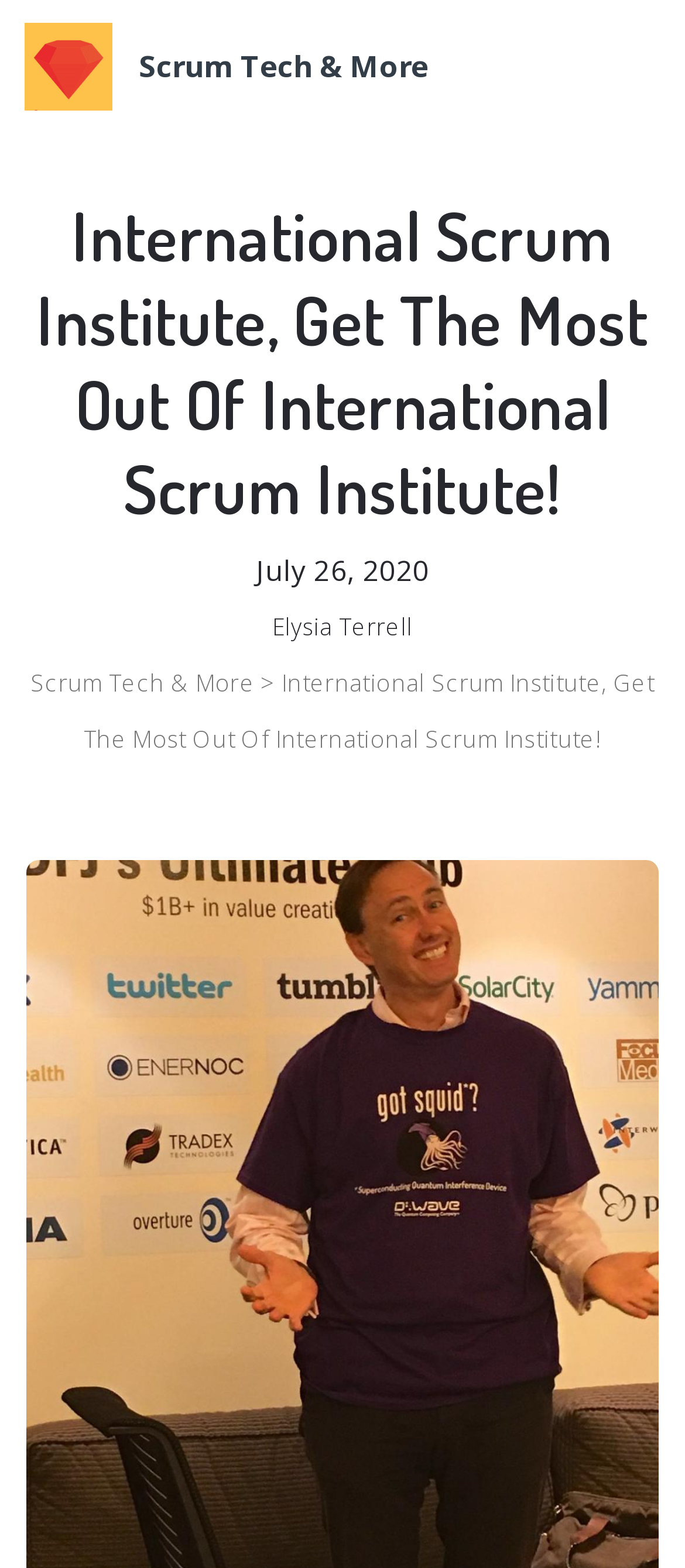Given the description of the UI element: "Scrum Tech & More", predict the bounding box coordinates in the form of [left, top, right, bottom], with each value being a float between 0 and 1.

[0.036, 0.015, 0.626, 0.071]